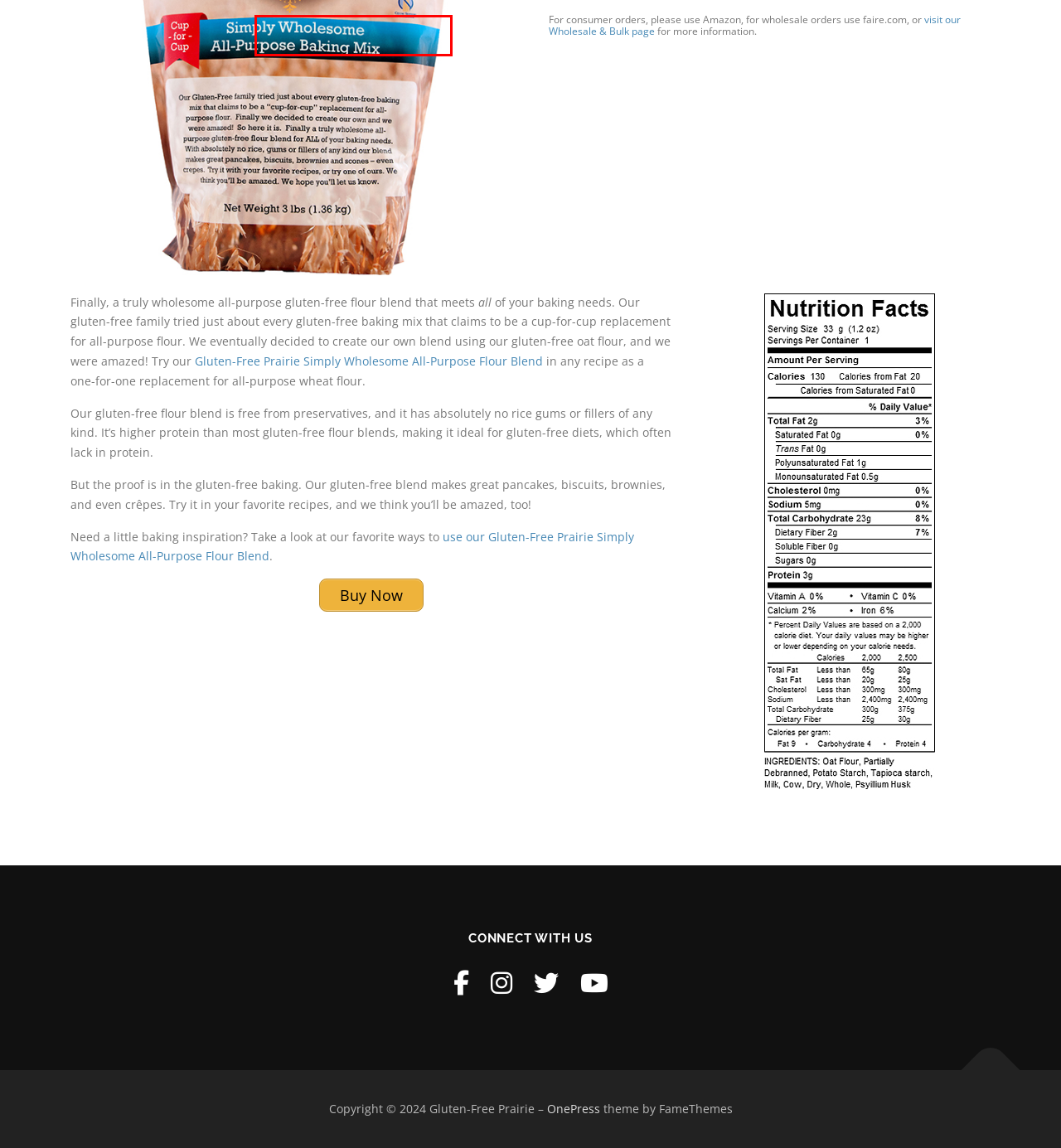You have a screenshot of a webpage with a red rectangle bounding box. Identify the best webpage description that corresponds to the new webpage after clicking the element within the red bounding box. Here are the candidates:
A. Gluten-Free Prairie Deep Dark Chocolate Brownie Mix
B. Gluten-Free Prairie Simply Wholesome All-Purpose Baking Mix Archives - Gluten-Free Prairie
C. Little House on the Gluten-Free Prairie
D. Gluten-Free Side Dish Recipes
E. Gluten-Free Snack Recipes
F. Gluten-Free Prairie Pizza & Flatbread Crust Mix
G. Our Best Sugar Cookie Mix
H. Wholesale & Bulk | Gluten-Free Prairie

F